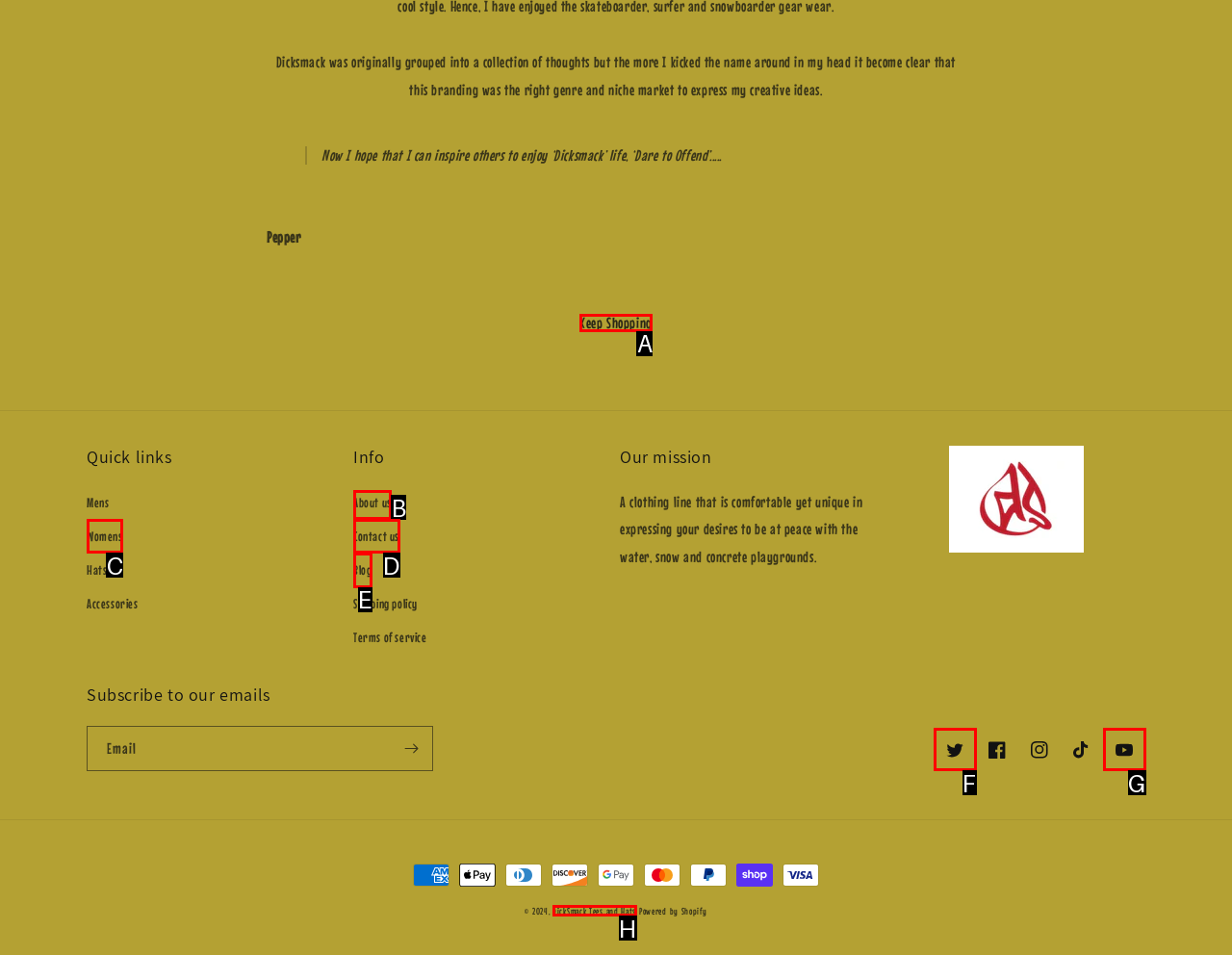From the given options, choose the HTML element that aligns with the description: Contact us. Respond with the letter of the selected element.

D